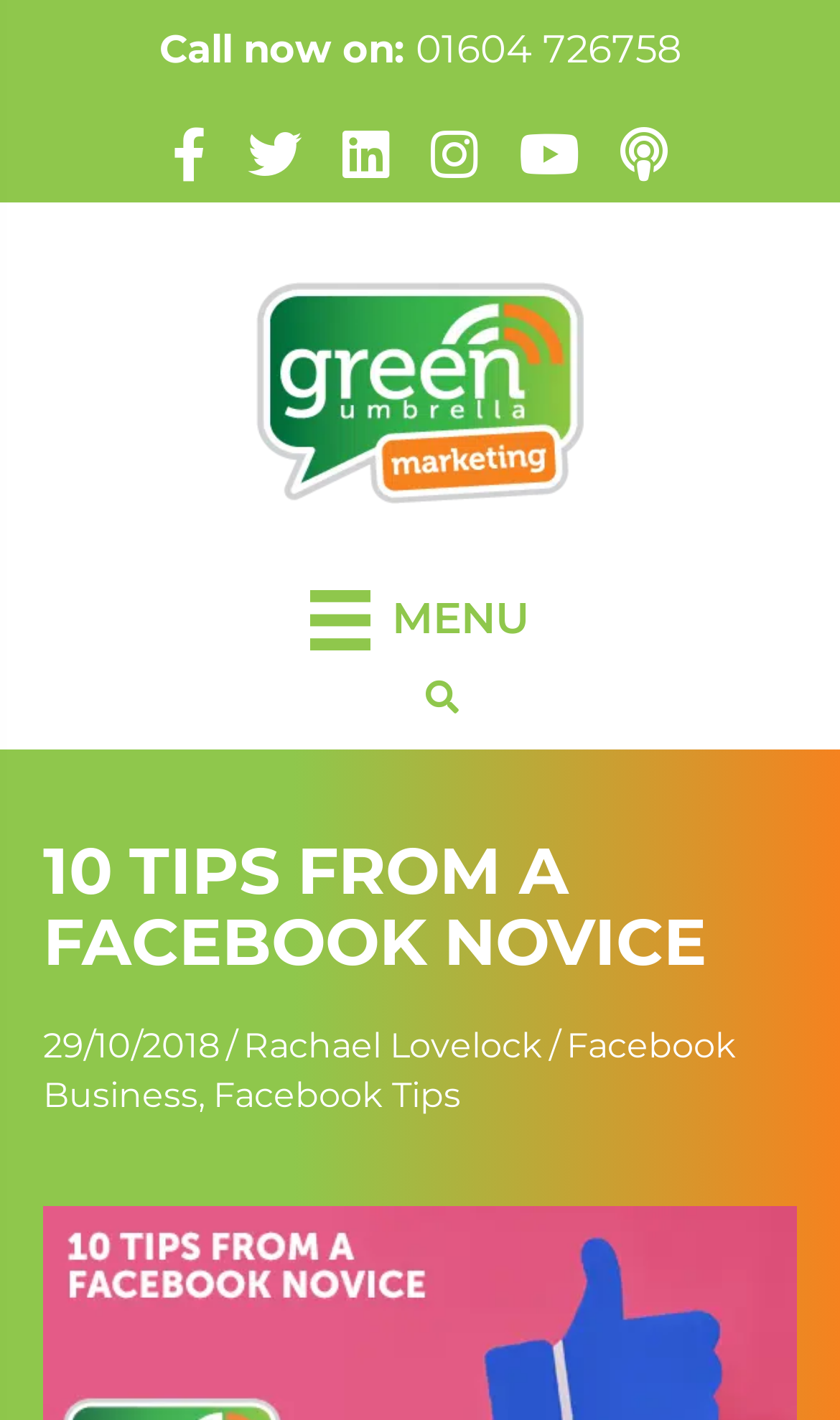Using the given element description, provide the bounding box coordinates (top-left x, top-left y, bottom-right x, bottom-right y) for the corresponding UI element in the screenshot: 01604 726758

[0.495, 0.018, 0.81, 0.052]